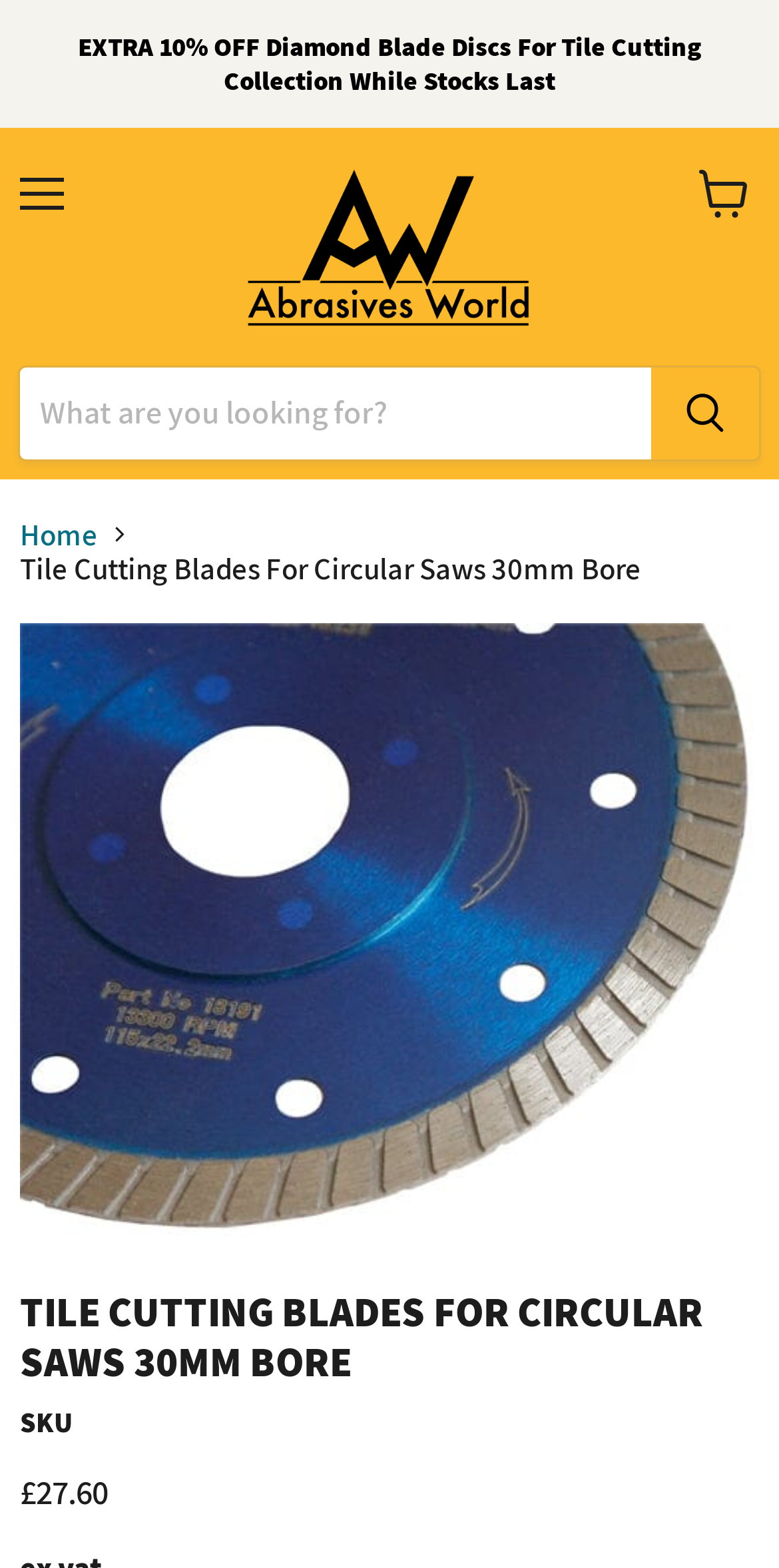Identify the bounding box for the UI element that is described as follows: "Home".

[0.026, 0.33, 0.126, 0.352]